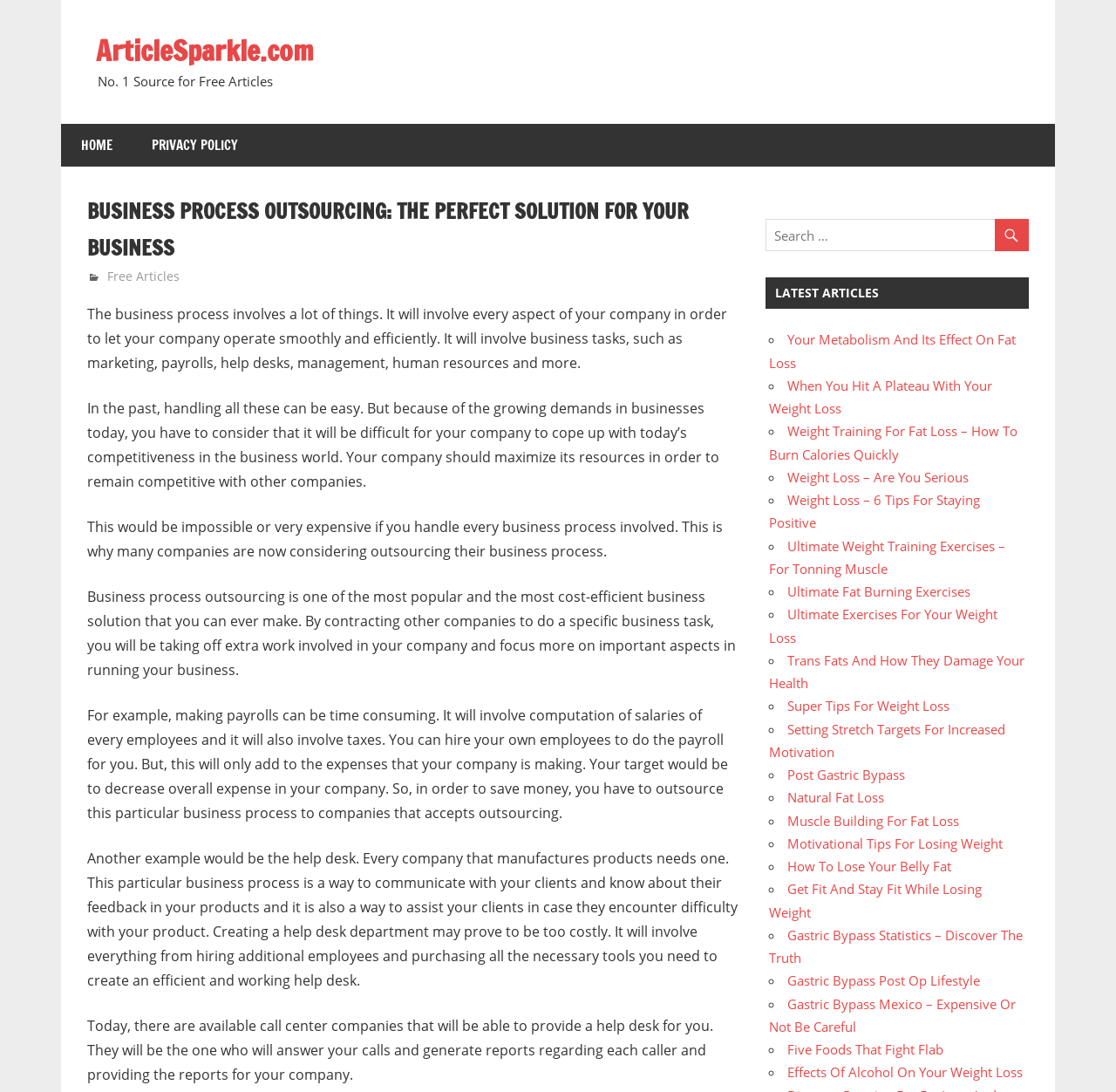Determine the bounding box coordinates for the area that needs to be clicked to fulfill this task: "Search for an article". The coordinates must be given as four float numbers between 0 and 1, i.e., [left, top, right, bottom].

[0.686, 0.2, 0.922, 0.23]